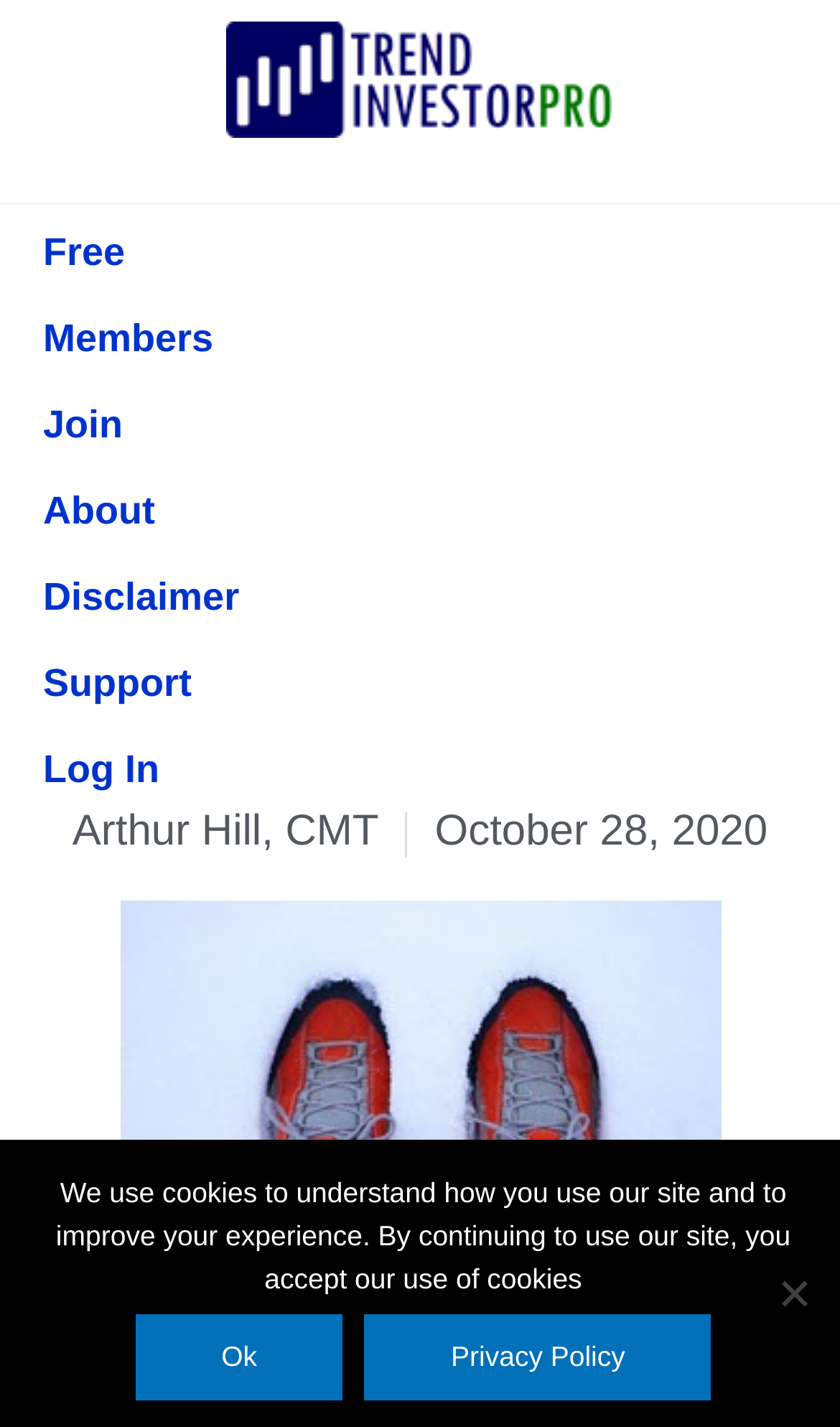Utilize the information from the image to answer the question in detail:
What is the website's policy on cookies?

The website has a notice at the bottom that says 'We use cookies to understand how you use our site and to improve your experience. By continuing to use our site, you accept our use of cookies', which implies that the website assumes the user's acceptance of cookies by continuing to use the site.